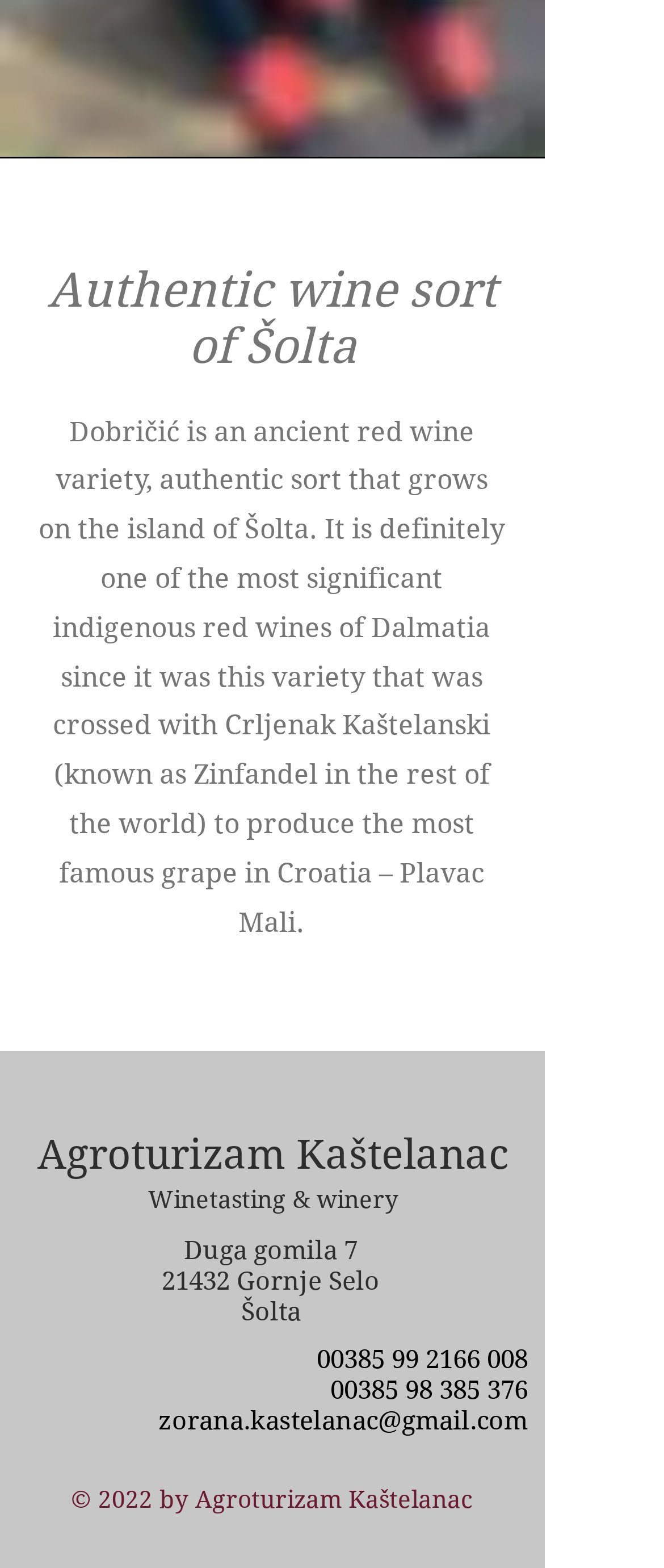Please reply to the following question using a single word or phrase: 
How many phone numbers are listed on the webpage?

2